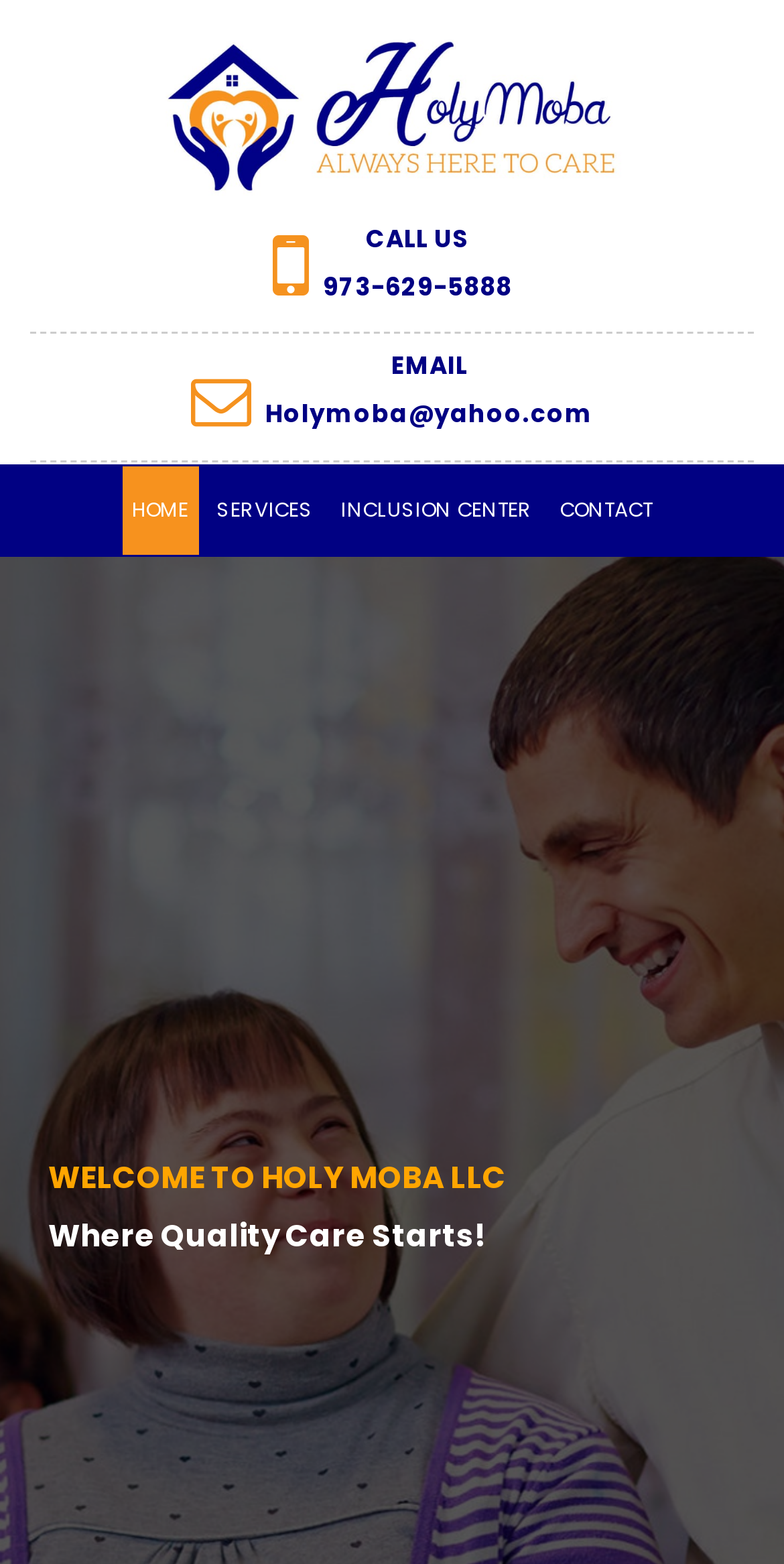Locate the bounding box coordinates for the element described below: "CONTACT". The coordinates must be four float values between 0 and 1, formatted as [left, top, right, bottom].

[0.701, 0.298, 0.845, 0.355]